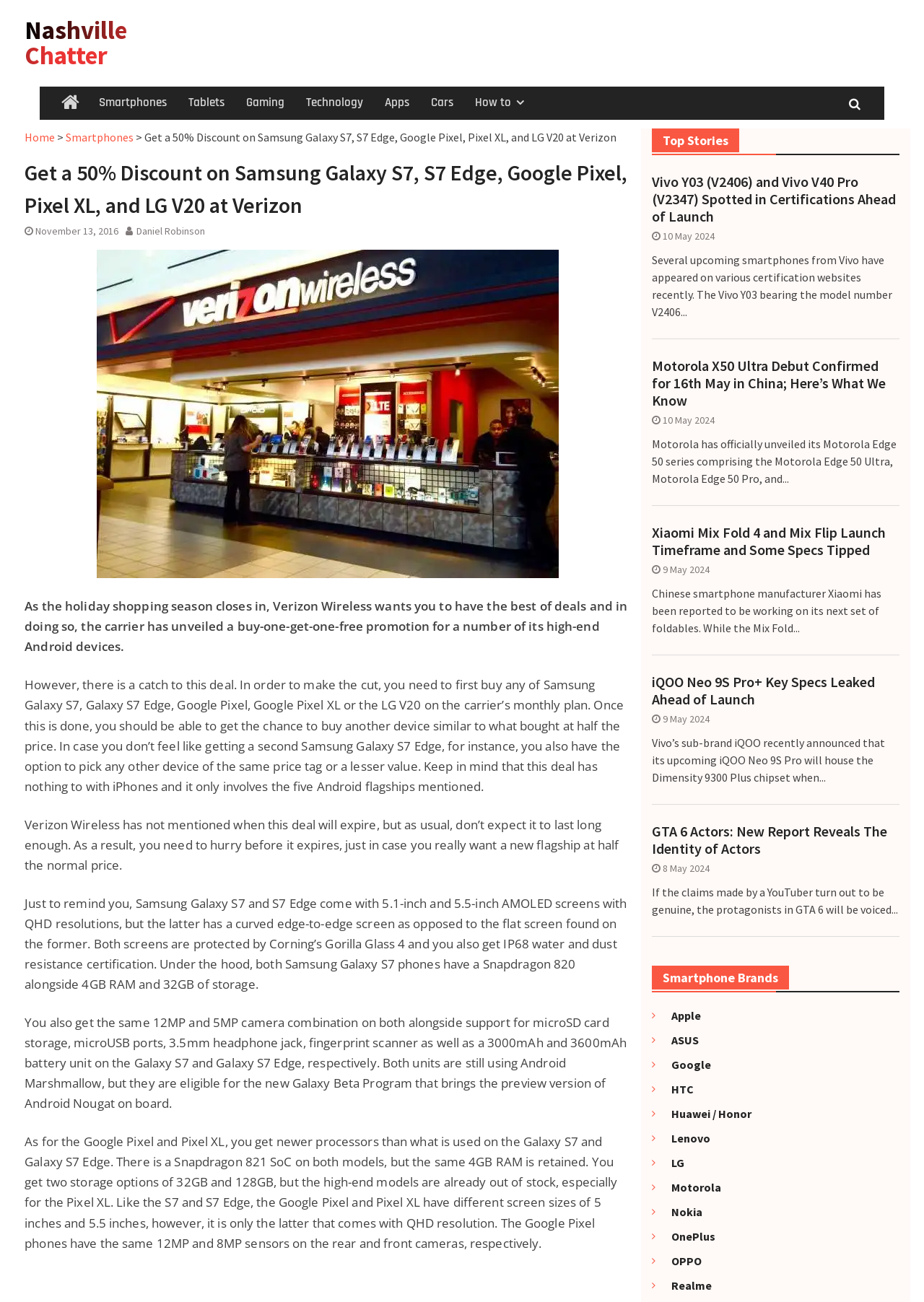Specify the bounding box coordinates of the element's area that should be clicked to execute the given instruction: "Explore the 'Google' brand page". The coordinates should be four float numbers between 0 and 1, i.e., [left, top, right, bottom].

[0.715, 0.812, 0.77, 0.823]